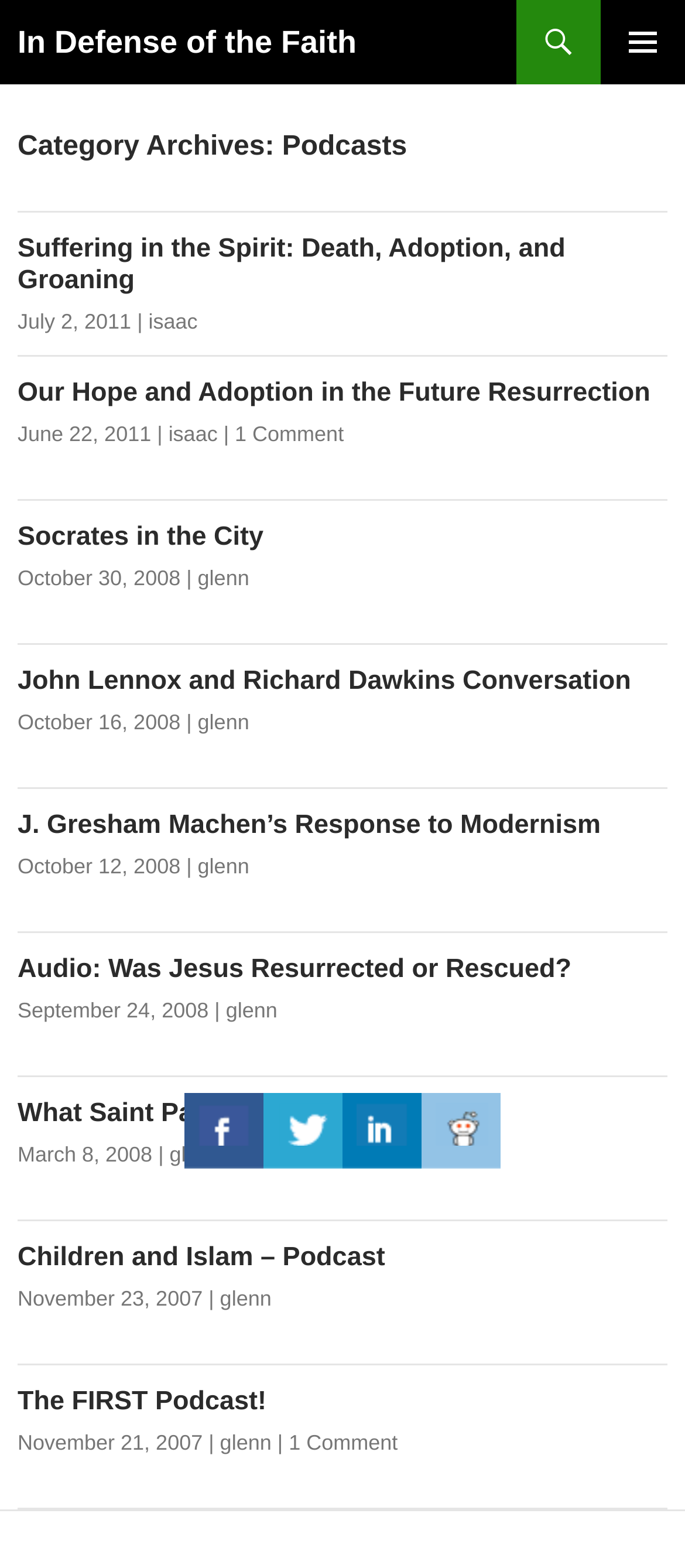Kindly provide the bounding box coordinates of the section you need to click on to fulfill the given instruction: "Click the Share On Facebook link".

[0.269, 0.697, 0.385, 0.745]